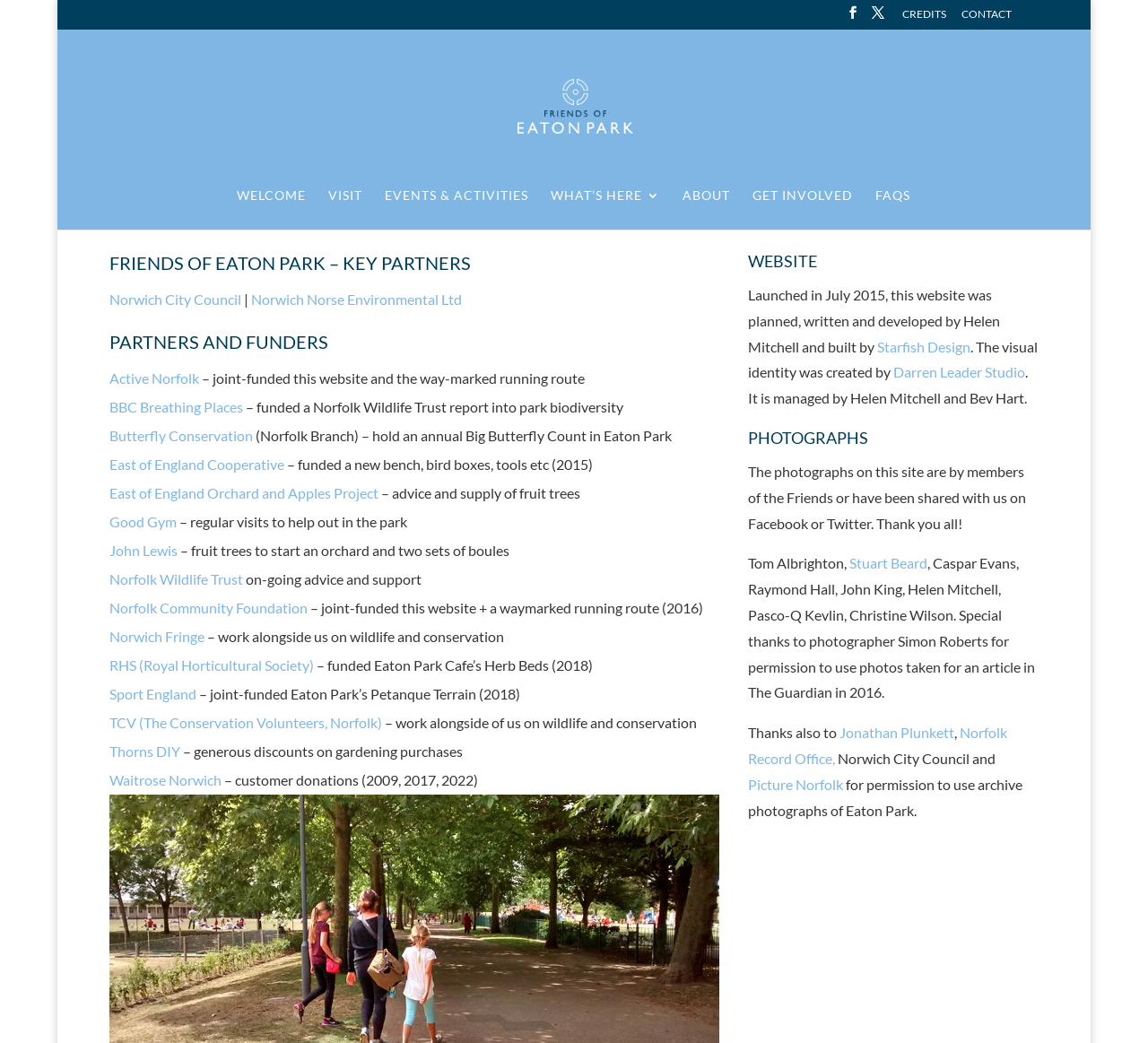Please identify the bounding box coordinates of the element's region that should be clicked to execute the following instruction: "Visit the 'EVENTS & ACTIVITIES' page". The bounding box coordinates must be four float numbers between 0 and 1, i.e., [left, top, right, bottom].

[0.336, 0.181, 0.461, 0.22]